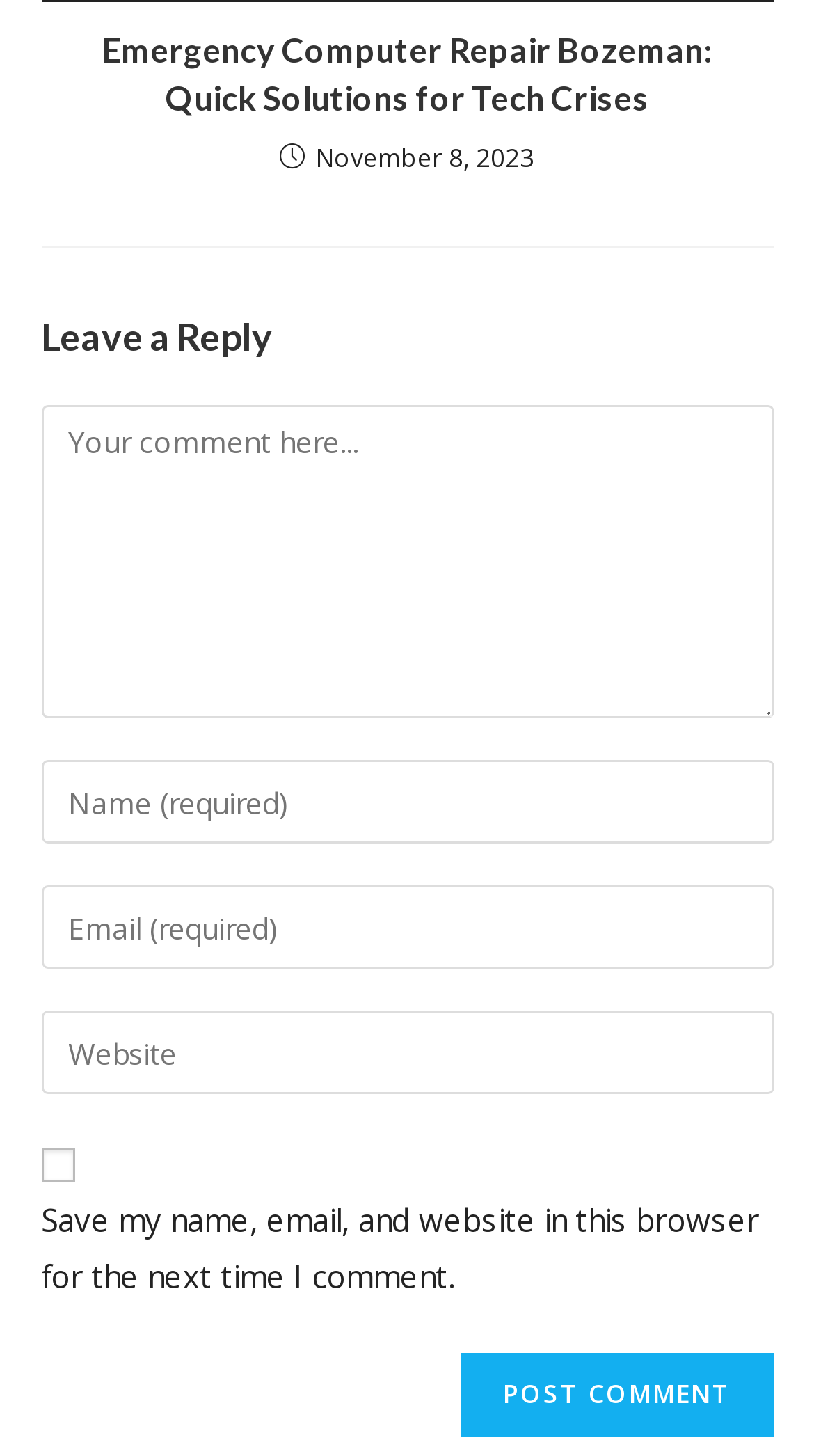Find and provide the bounding box coordinates for the UI element described here: "name="submit" value="Post Comment"". The coordinates should be given as four float numbers between 0 and 1: [left, top, right, bottom].

[0.567, 0.93, 0.95, 0.987]